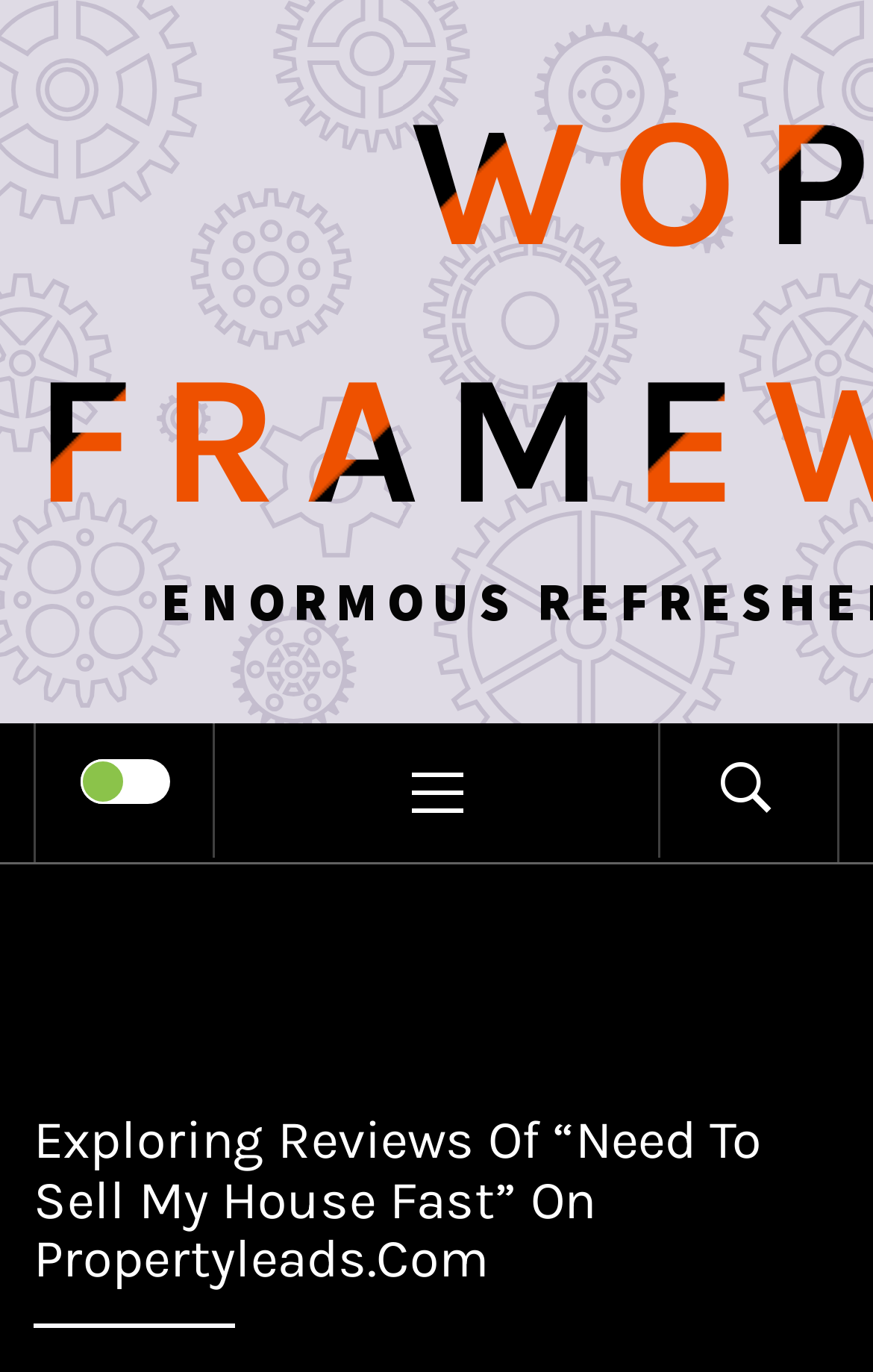Please predict the bounding box coordinates (top-left x, top-left y, bottom-right x, bottom-right y) for the UI element in the screenshot that fits the description: Primary Menu

[0.246, 0.528, 0.754, 0.629]